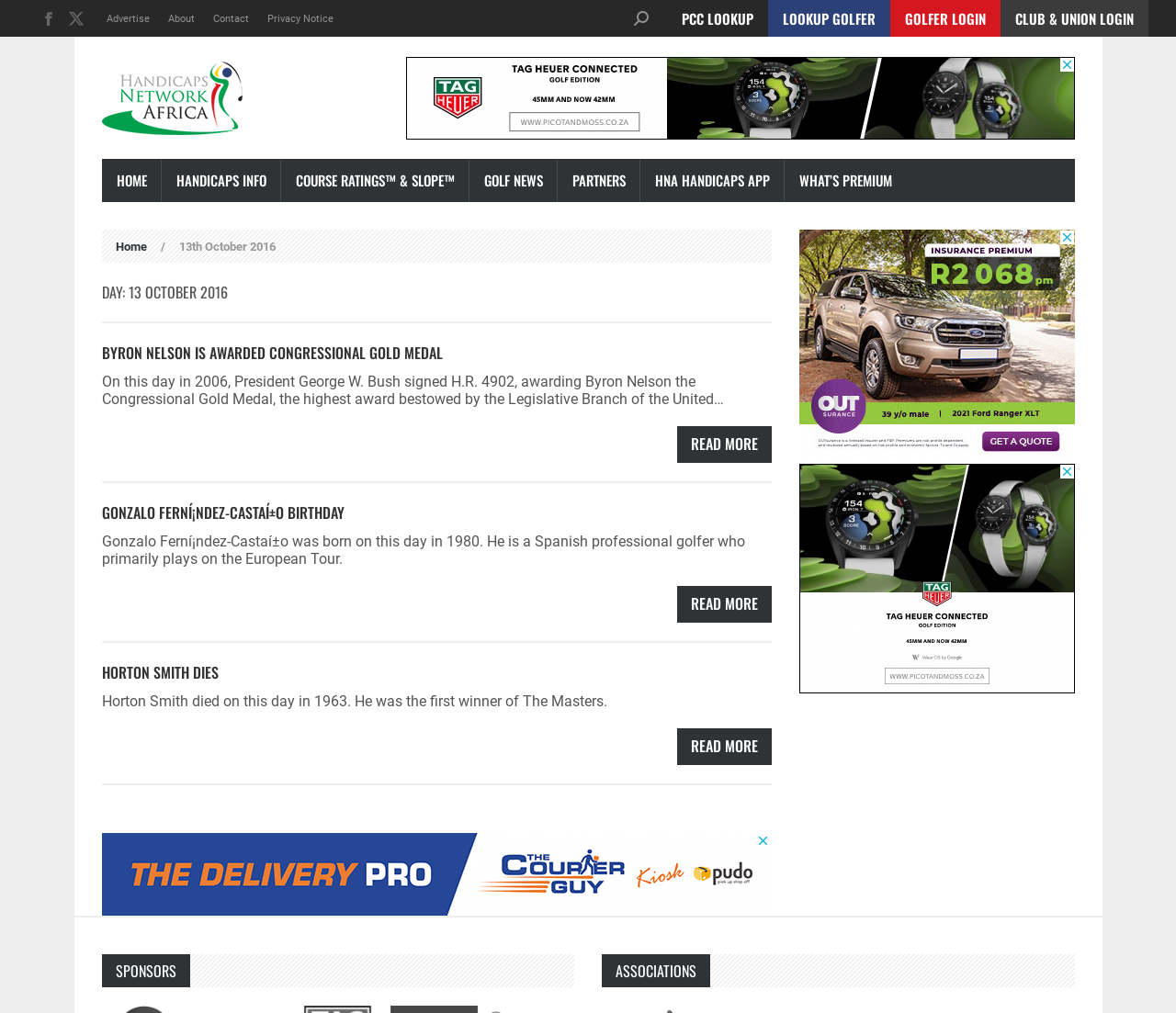What is the name of the Spanish professional golfer born on this day?
Look at the image and construct a detailed response to the question.

The article mentions that 'Gonzalo Ferní¡ndez-Castaí±o was born on this day in 1980. He is a Spanish professional golfer who primarily plays on the European Tour'.